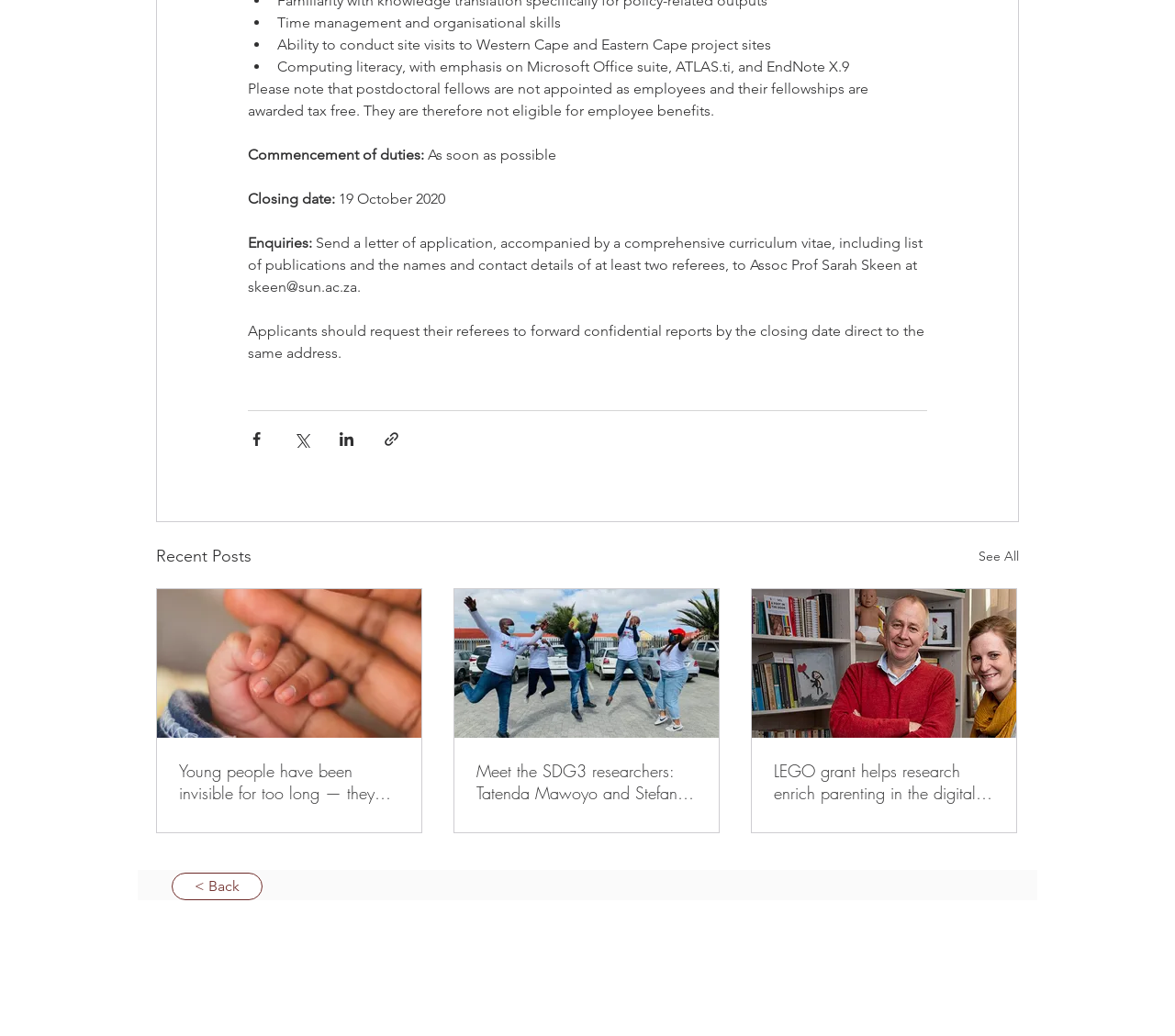What is the section below the main content?
Offer a detailed and exhaustive answer to the question.

Below the main content, I found a section with a heading 'Recent Posts', which appears to be a list of recent articles or news items.